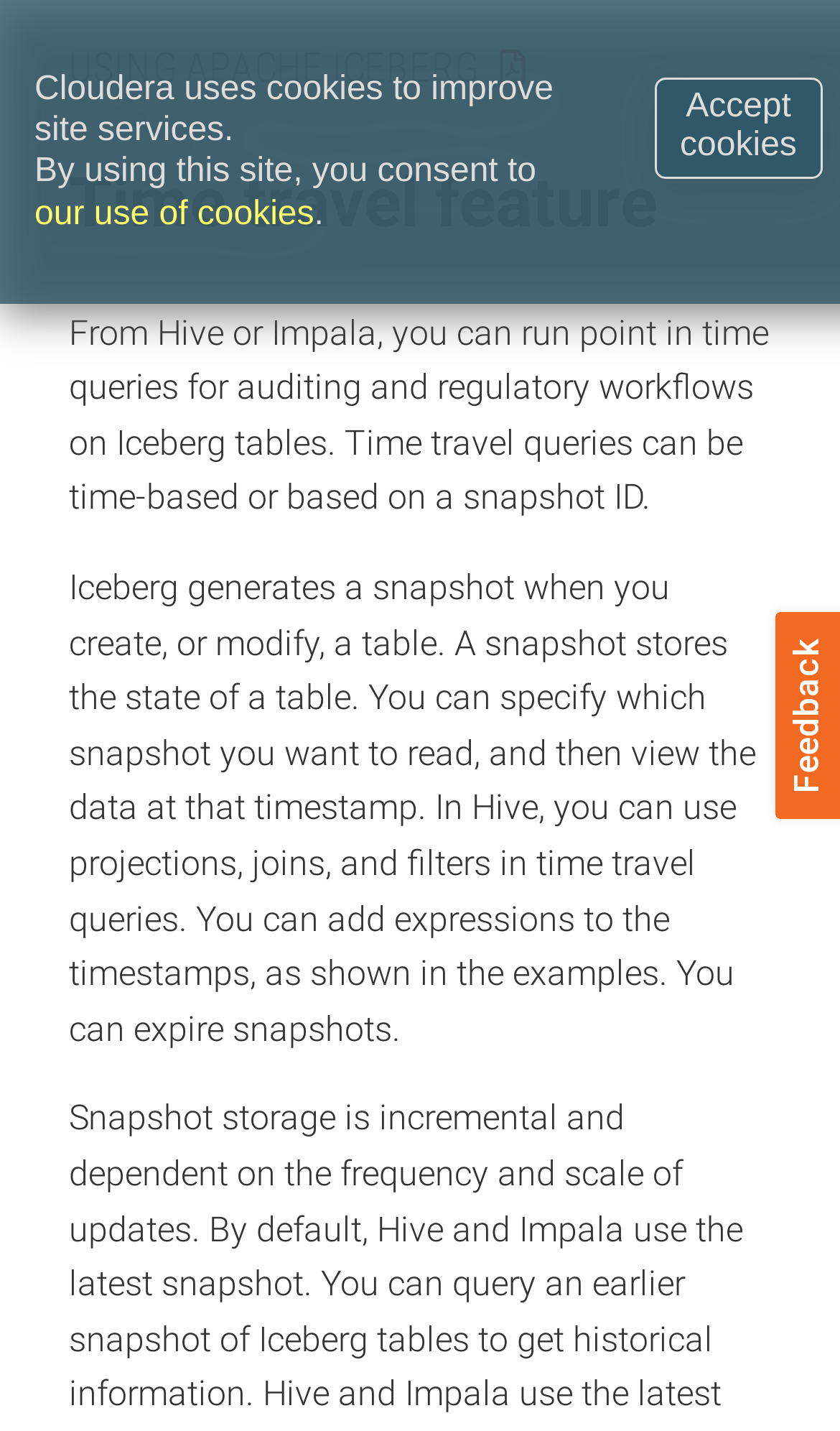Describe the entire webpage, focusing on both content and design.

The webpage is about the time travel feature in Apache Iceberg, specifically highlighting its use in auditing and regulatory workflows. At the top left of the page, there is a heading that reads "Time travel feature" and a link to "USING APACHE ICEBERG" next to it. On the top right, there is a link to a "PDF version" accompanied by a small PDF icon.

Below the heading, there is a brief introduction to the time travel feature, explaining that it allows users to run point-in-time queries on Iceberg tables from Hive or Impala. This is followed by a longer paragraph that delves deeper into the feature, describing how Iceberg generates snapshots when a table is created or modified, and how users can specify which snapshot to read and view the data at that timestamp.

At the bottom of the page, there is a notice about Cloudera's use of cookies, with a button to "Accept cookies" on the right side. The notice is divided into three short lines of text, with a period at the end.